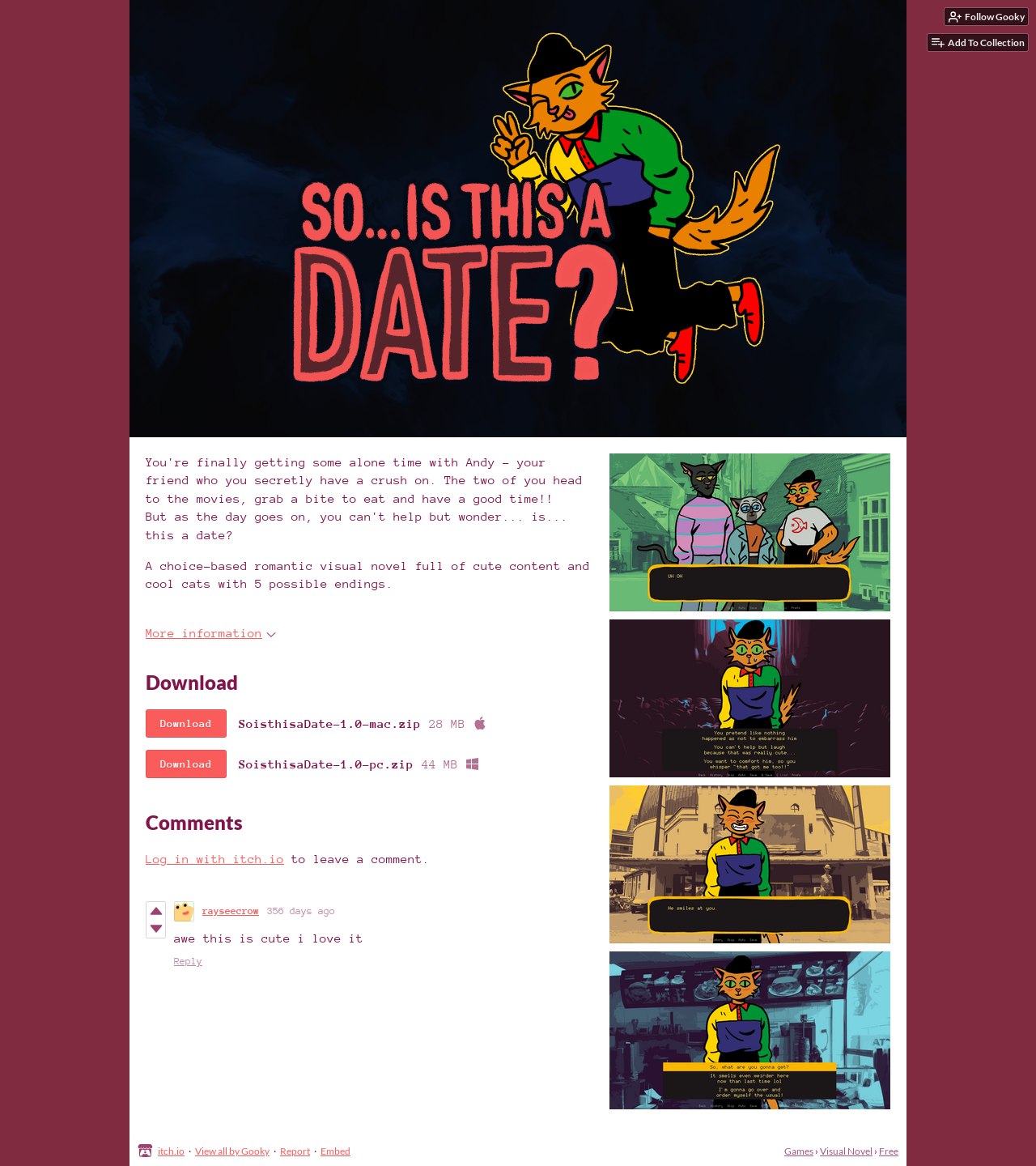Please find the bounding box coordinates of the element's region to be clicked to carry out this instruction: "Download for mac".

[0.141, 0.609, 0.219, 0.633]